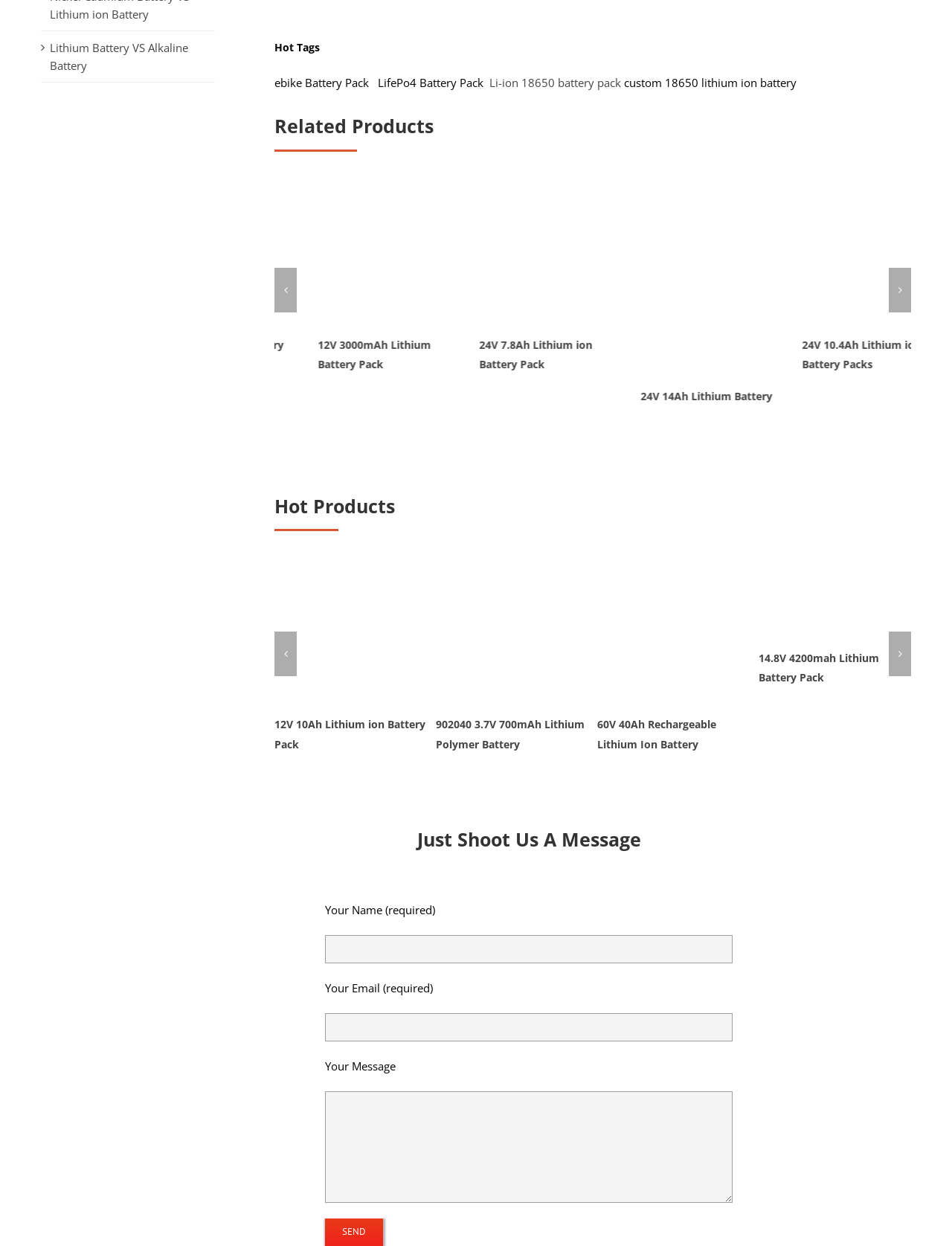Predict the bounding box of the UI element based on this description: "24V 14Ah Lithium Battery".

[0.458, 0.312, 0.596, 0.323]